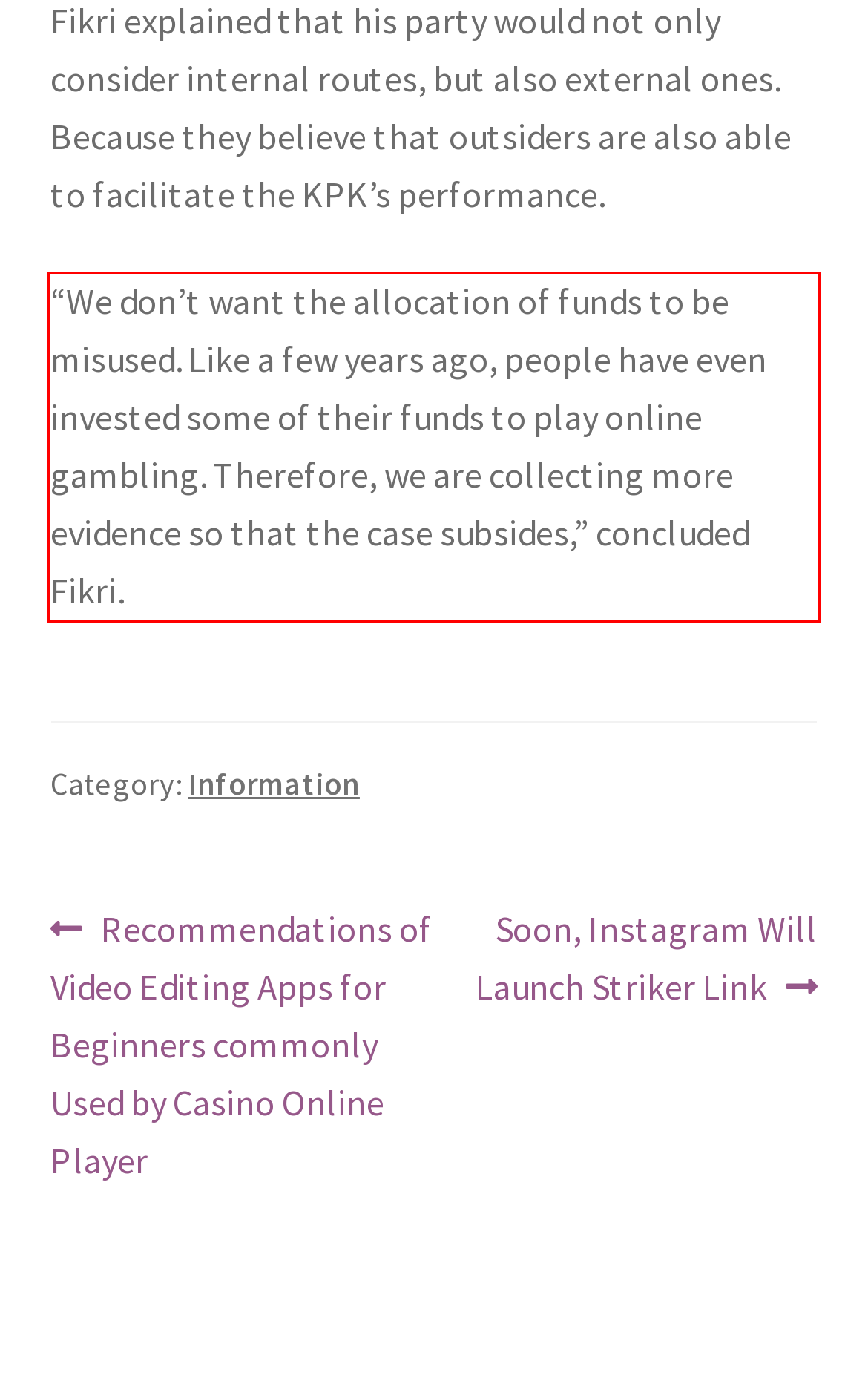Look at the webpage screenshot and recognize the text inside the red bounding box.

“We don’t want the allocation of funds to be misused. Like a few years ago, people have even invested some of their funds to play online gambling. Therefore, we are collecting more evidence so that the case subsides,” concluded Fikri.